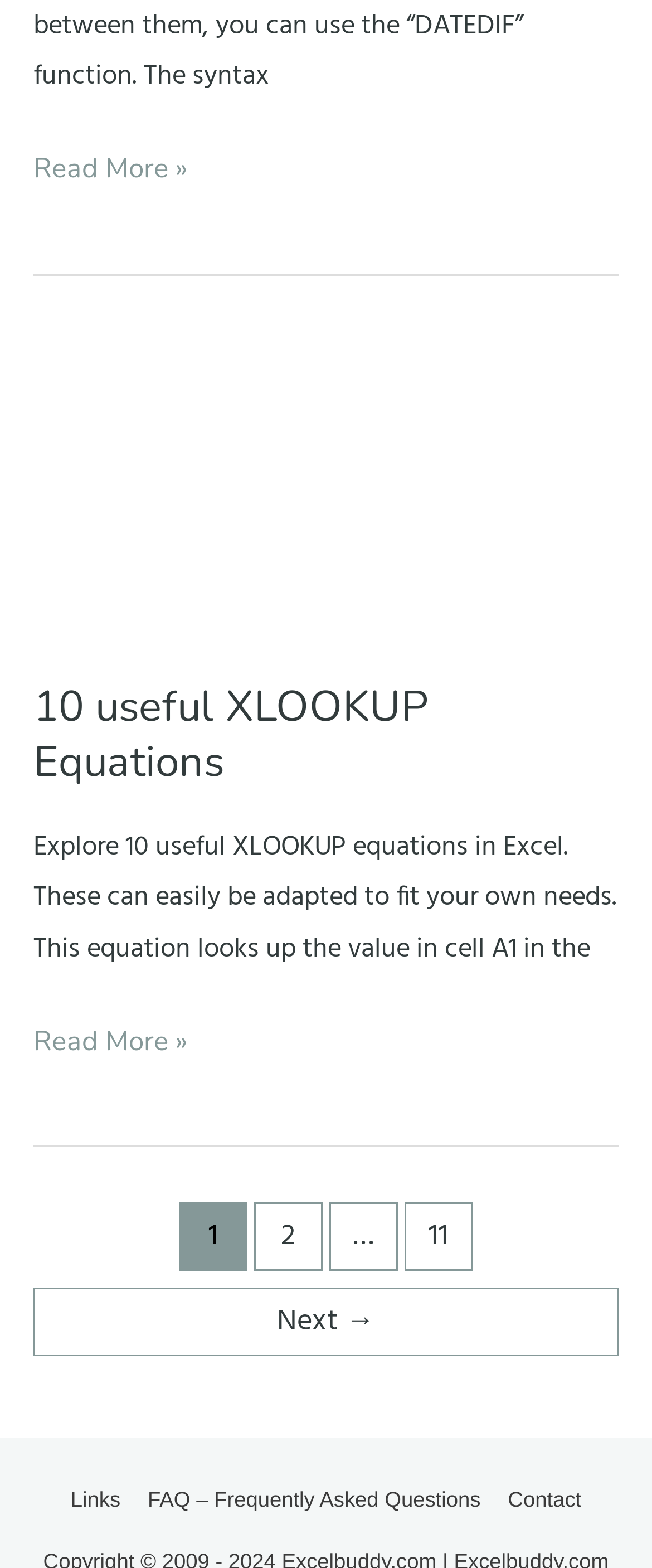Find the bounding box coordinates for the area you need to click to carry out the instruction: "View the article about 10 useful XLOOKUP equations". The coordinates should be four float numbers between 0 and 1, indicated as [left, top, right, bottom].

[0.051, 0.432, 0.656, 0.504]